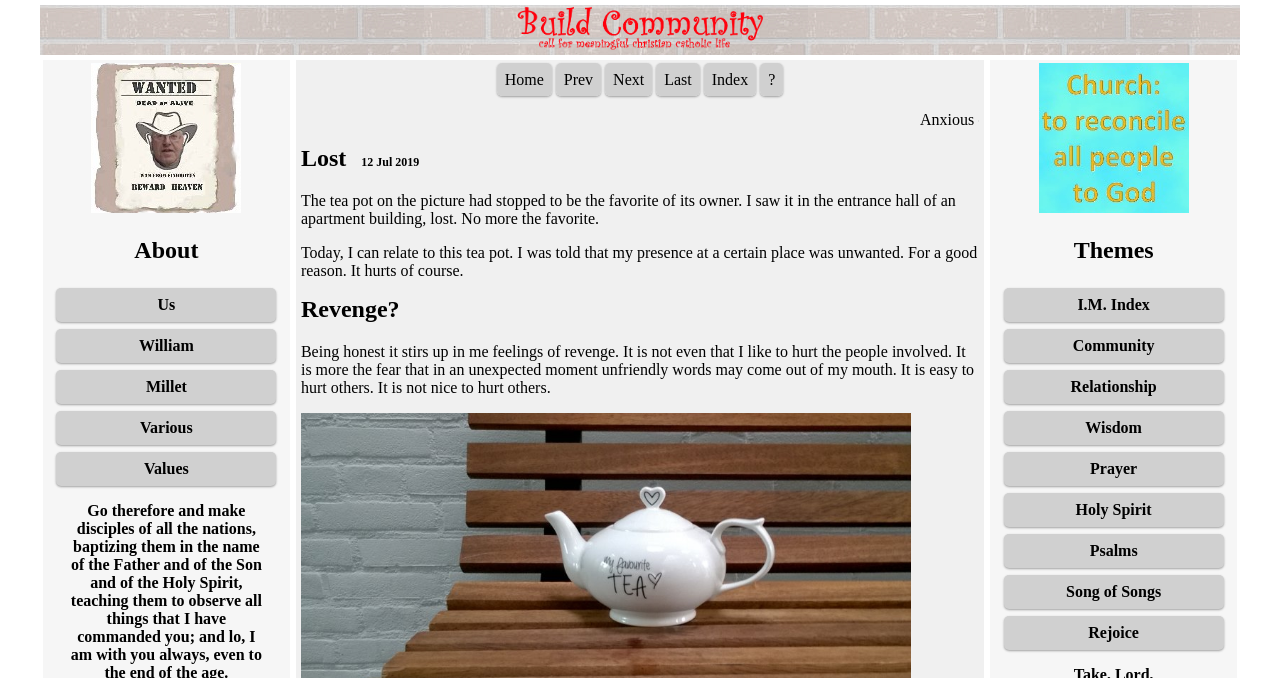Identify the coordinates of the bounding box for the element that must be clicked to accomplish the instruction: "Navigate to the 'Community' page".

[0.784, 0.485, 0.956, 0.535]